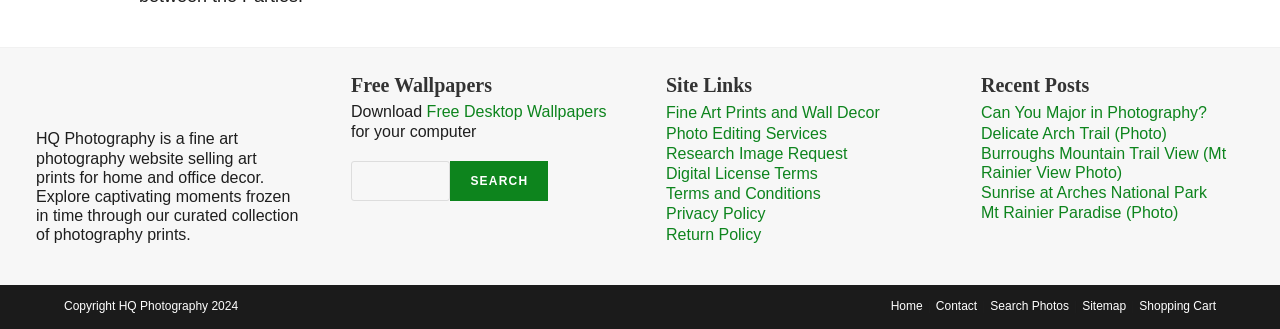Answer this question using a single word or a brief phrase:
What services are offered by HQ Photography?

Photo Editing Services